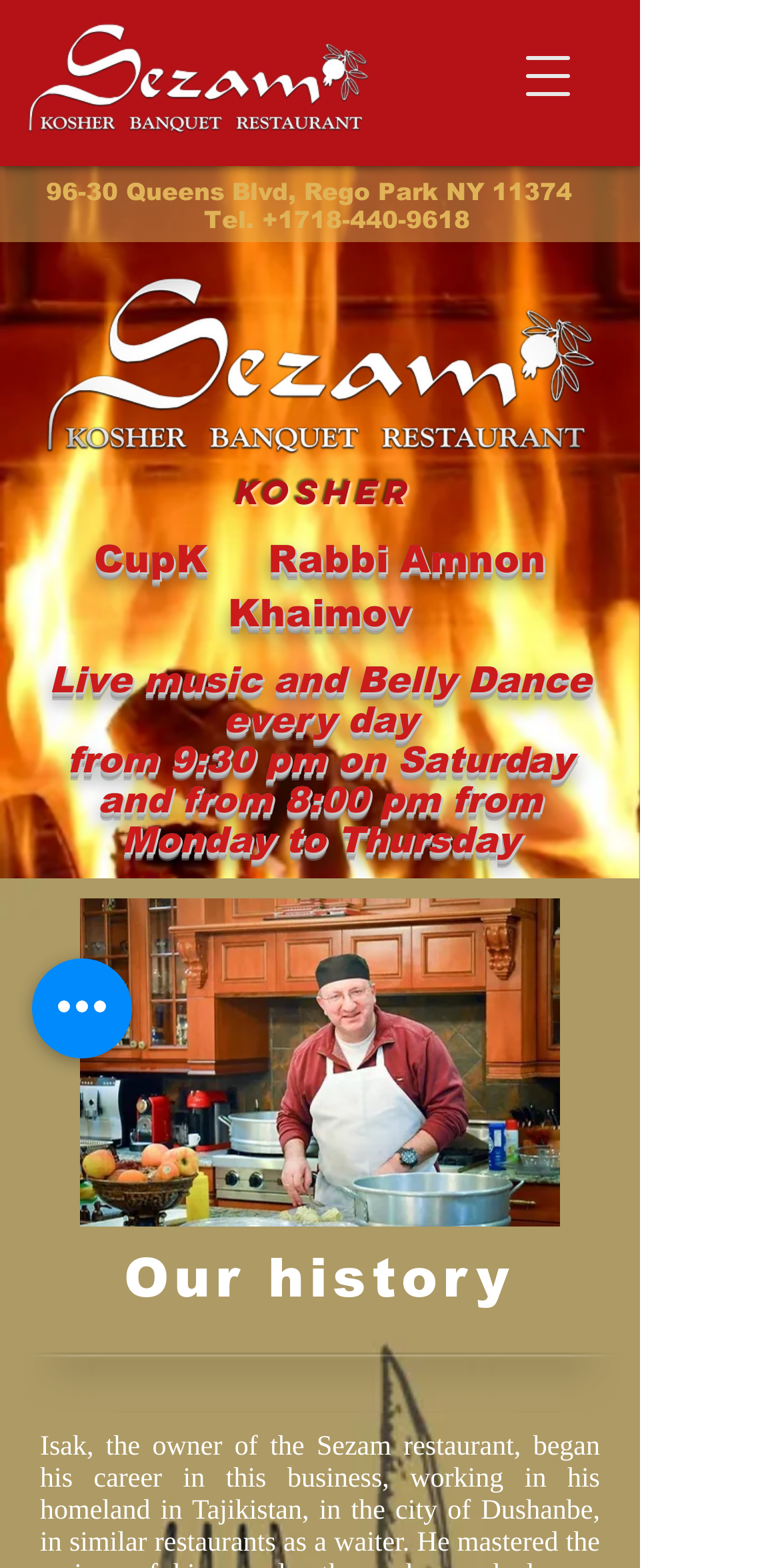What is the schedule for live music and Belly Dance at Sezam?
Analyze the image and deliver a detailed answer to the question.

I found the schedule by looking at the StaticText elements that contain the schedule information. The first element says 'Live music and Belly Dance every day', and the second element provides the specific schedule details.